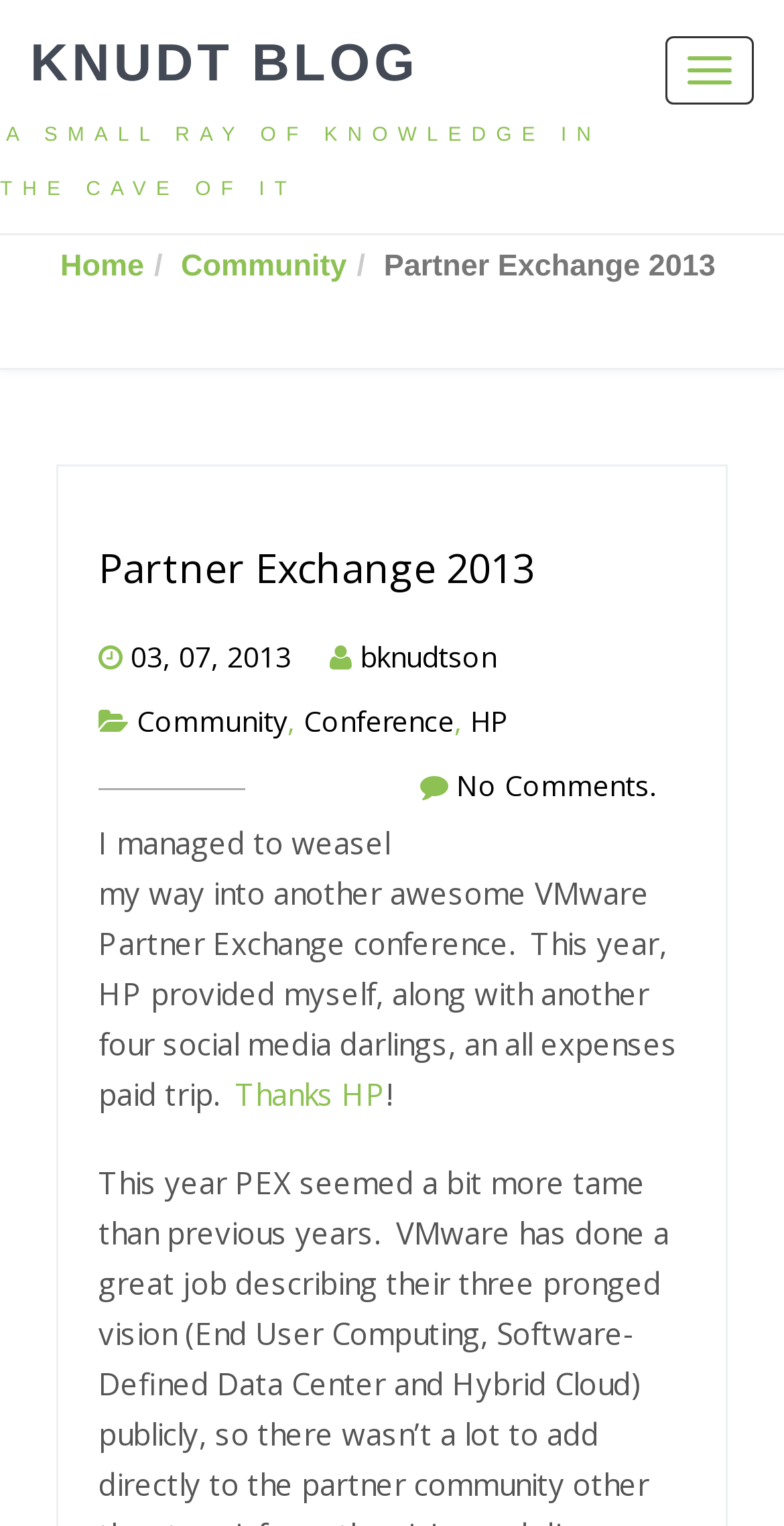Using the given element description, provide the bounding box coordinates (top-left x, top-left y, bottom-right x, bottom-right y) for the corresponding UI element in the screenshot: Partner Exchange 2013

[0.126, 0.354, 0.682, 0.39]